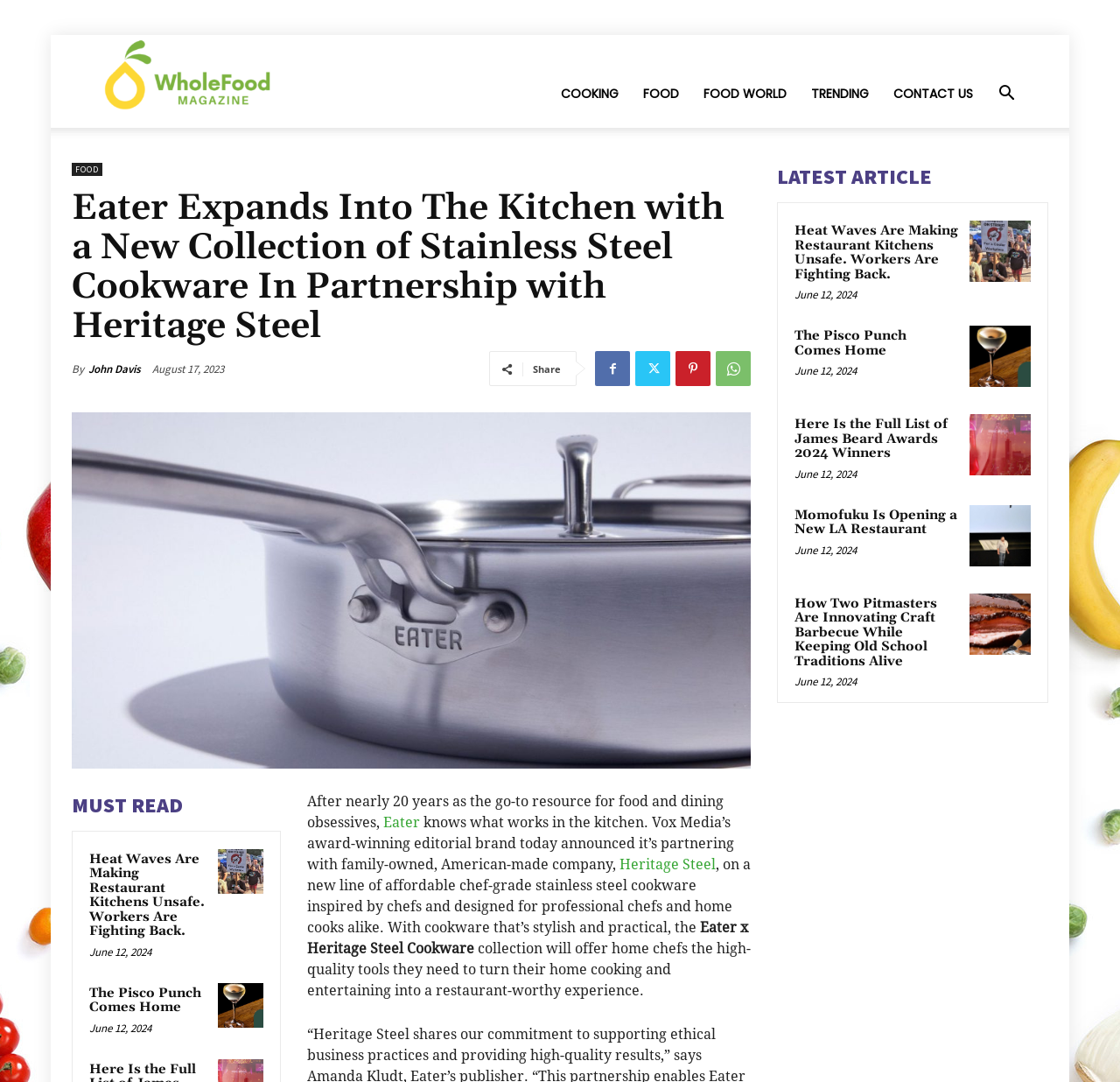What is the purpose of the 'Eater x Heritage Steel Cookware' collection?
Based on the image, answer the question with as much detail as possible.

According to the main article, the 'Eater x Heritage Steel Cookware' collection is designed to offer home chefs the high-quality tools they need to turn their home cooking and entertaining into a restaurant-worthy experience.